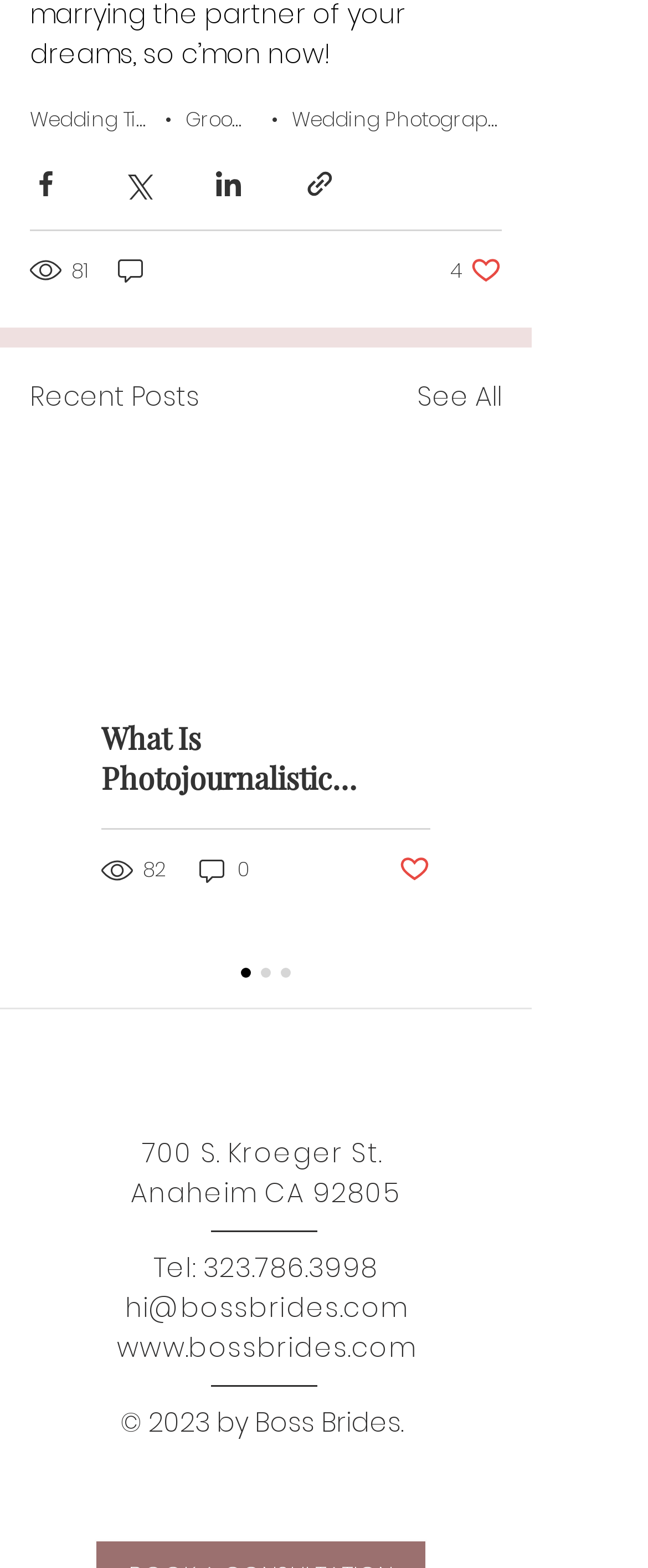Determine the bounding box coordinates for the clickable element required to fulfill the instruction: "Access Multi-Engine Instrument Rating page". Provide the coordinates as four float numbers between 0 and 1, i.e., [left, top, right, bottom].

None